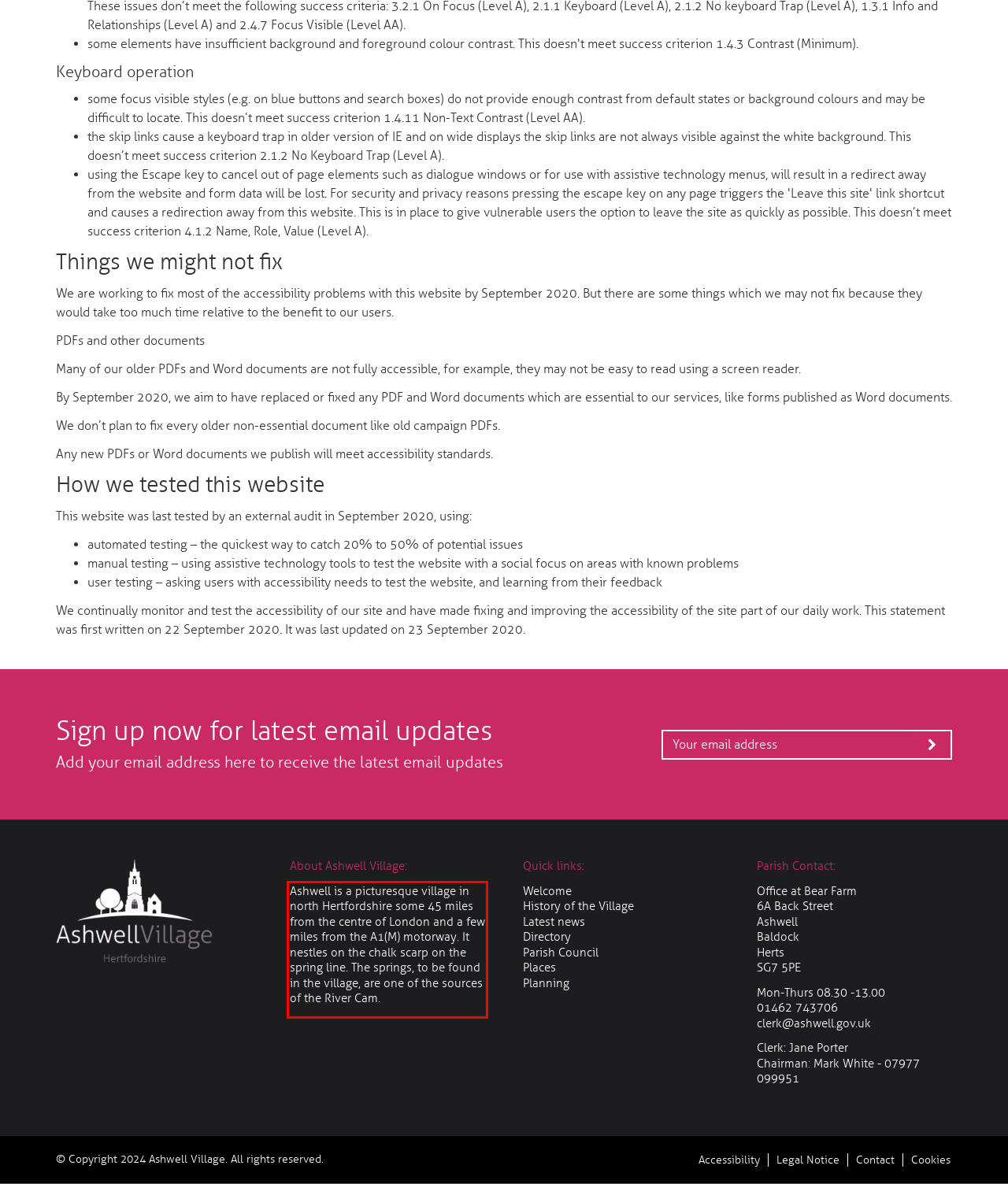Please take the screenshot of the webpage, find the red bounding box, and generate the text content that is within this red bounding box.

Ashwell is a picturesque village in north Hertfordshire some 45 miles from the centre of London and a few miles from the A1(M) motorway. It nestles on the chalk scarp on the spring line. The springs, to be found in the village, are one of the sources of the River Cam.